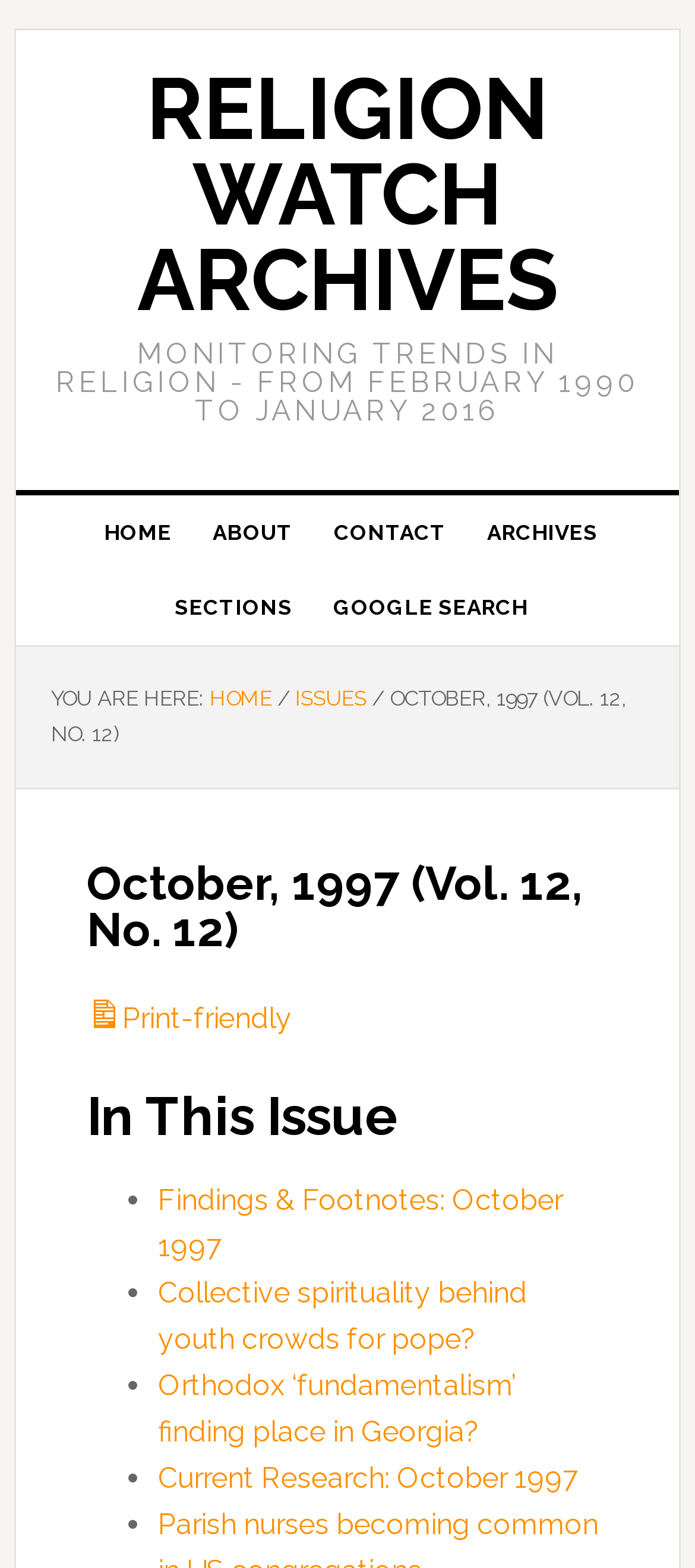Please identify the bounding box coordinates of the region to click in order to complete the given instruction: "view archives". The coordinates should be four float numbers between 0 and 1, i.e., [left, top, right, bottom].

[0.67, 0.316, 0.891, 0.364]